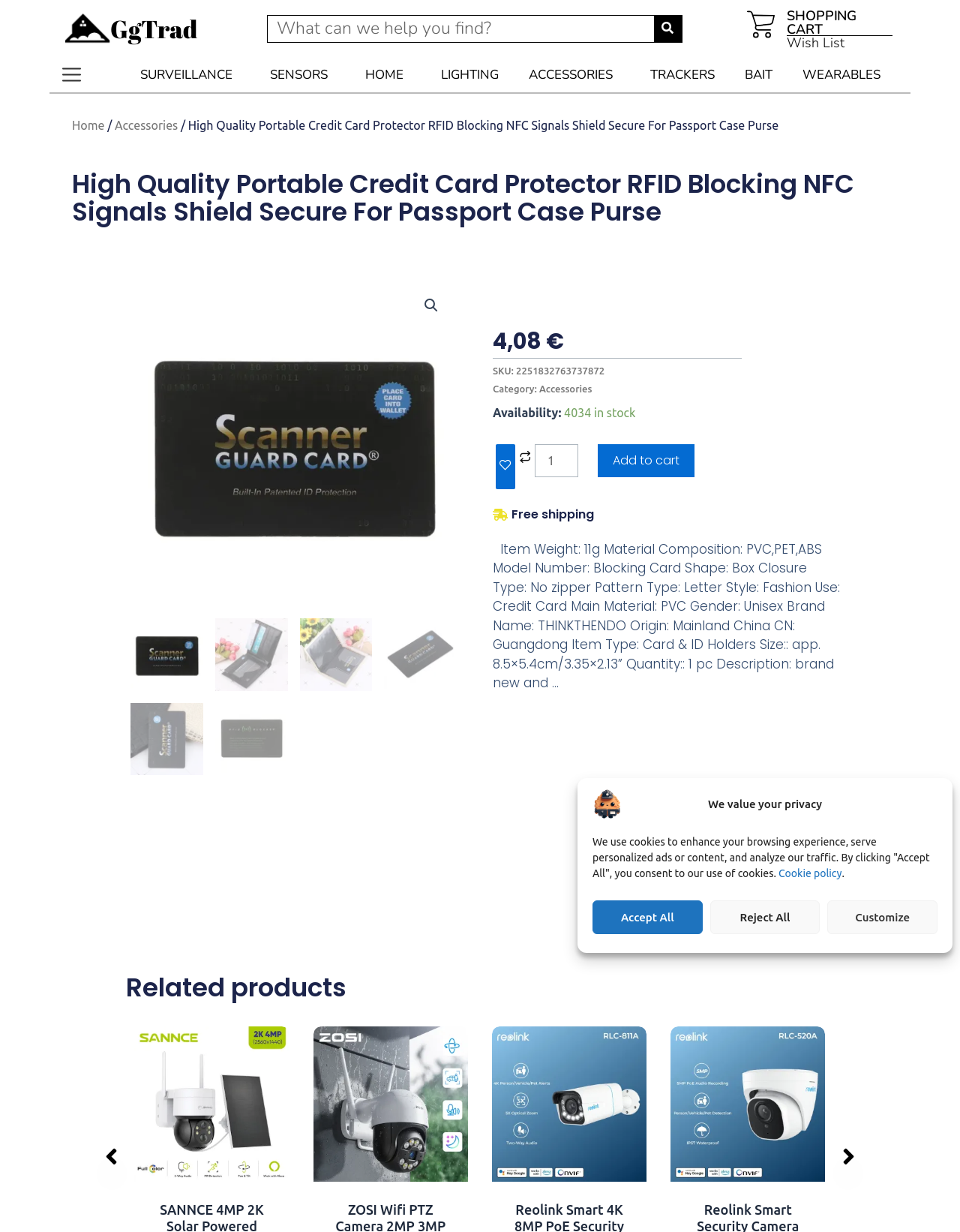What is the shape of the product?
Provide a comprehensive and detailed answer to the question.

I found the shape of the product by reading the product description located at the coordinates [0.513, 0.438, 0.875, 0.562] which is a StaticText element. The shape is mentioned as 'Shape: Box'.